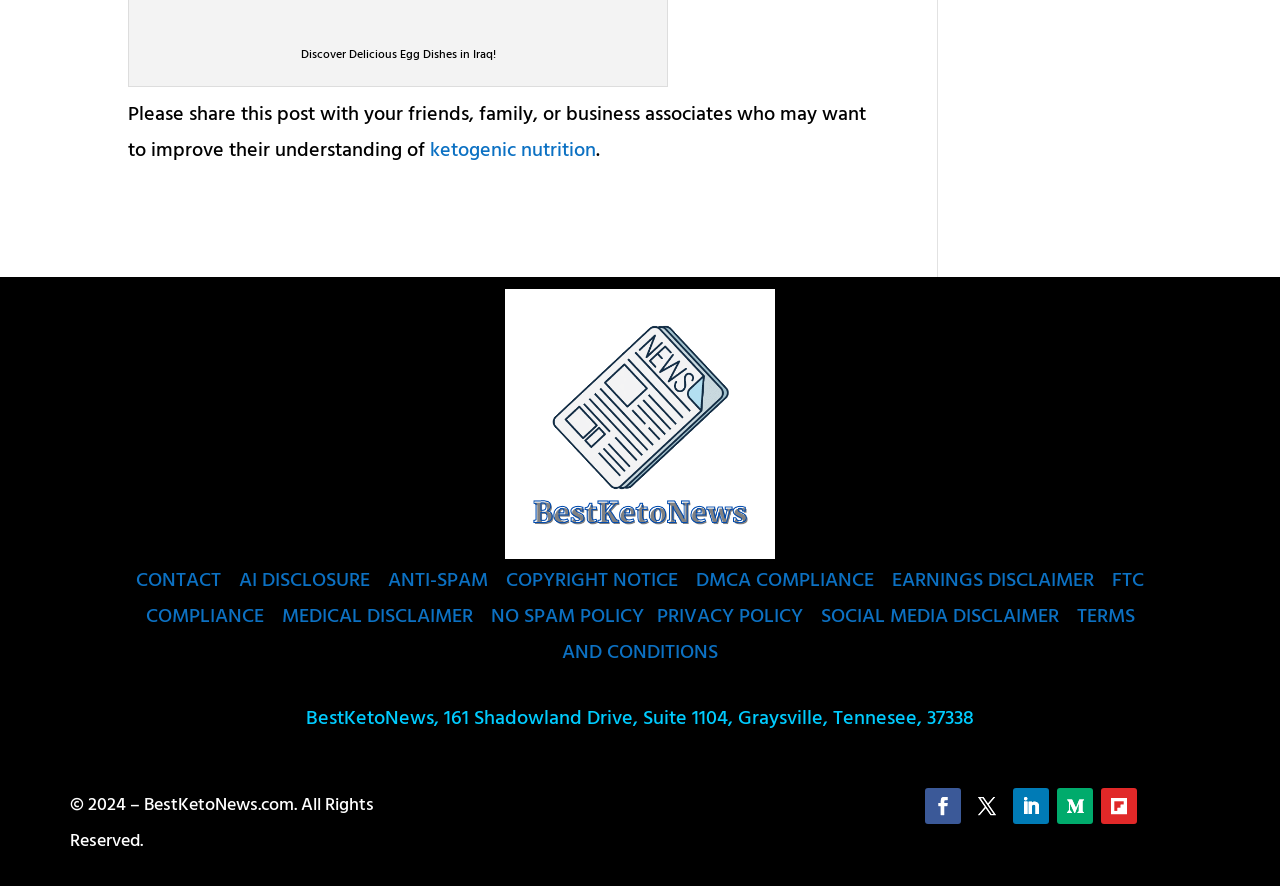What is the year of copyright for the website?
Please provide a detailed and thorough answer to the question.

The question can be answered by looking at the copyright notice at the bottom of the webpage, which says '© 2024 – BestKetoNews.com. All Rights Reserved.' This clearly indicates that the year of copyright for the website is 2024.